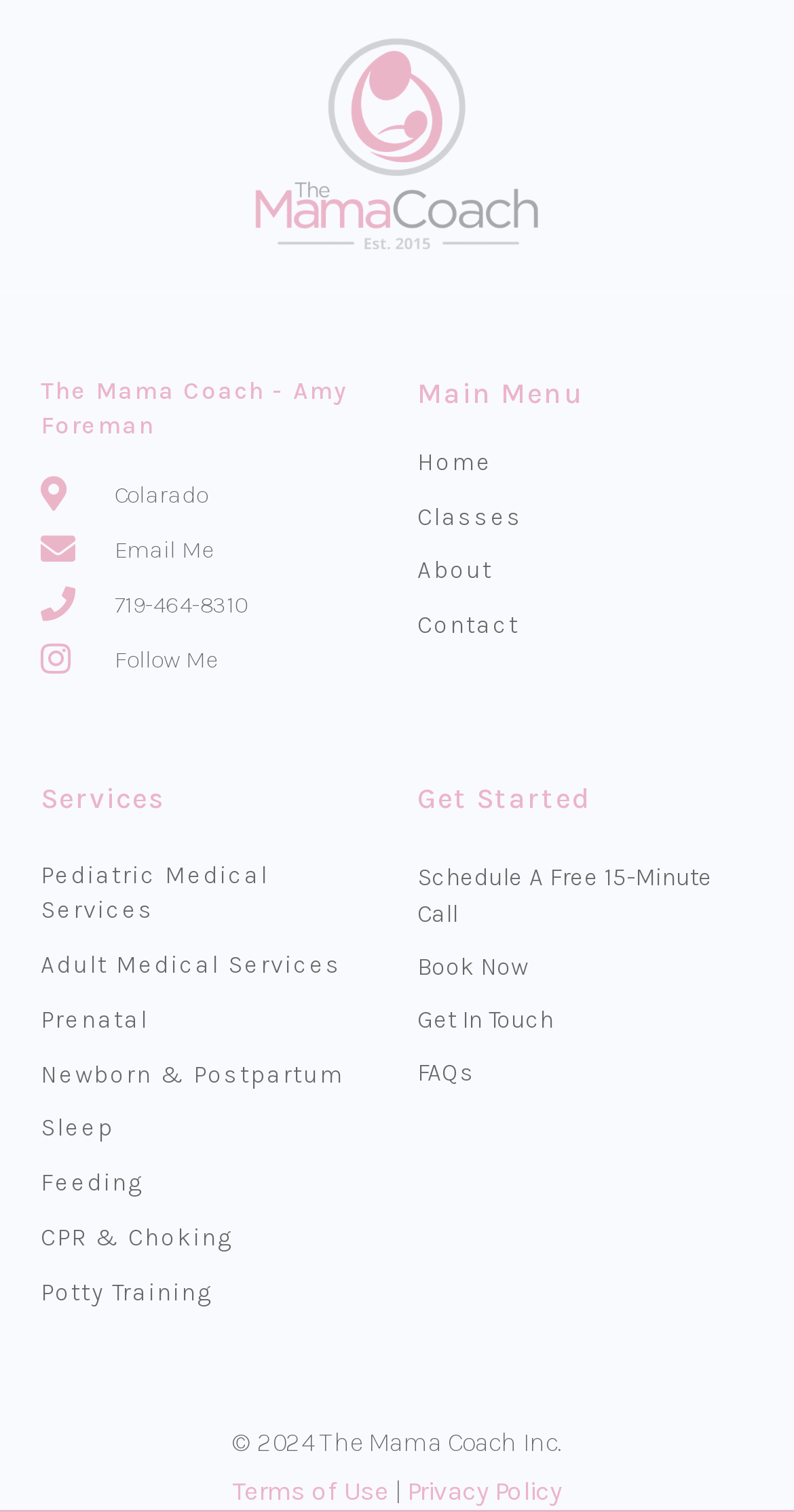Provide the bounding box coordinates of the HTML element this sentence describes: "Privacy Policy". The bounding box coordinates consist of four float numbers between 0 and 1, i.e., [left, top, right, bottom].

[0.513, 0.976, 0.708, 0.996]